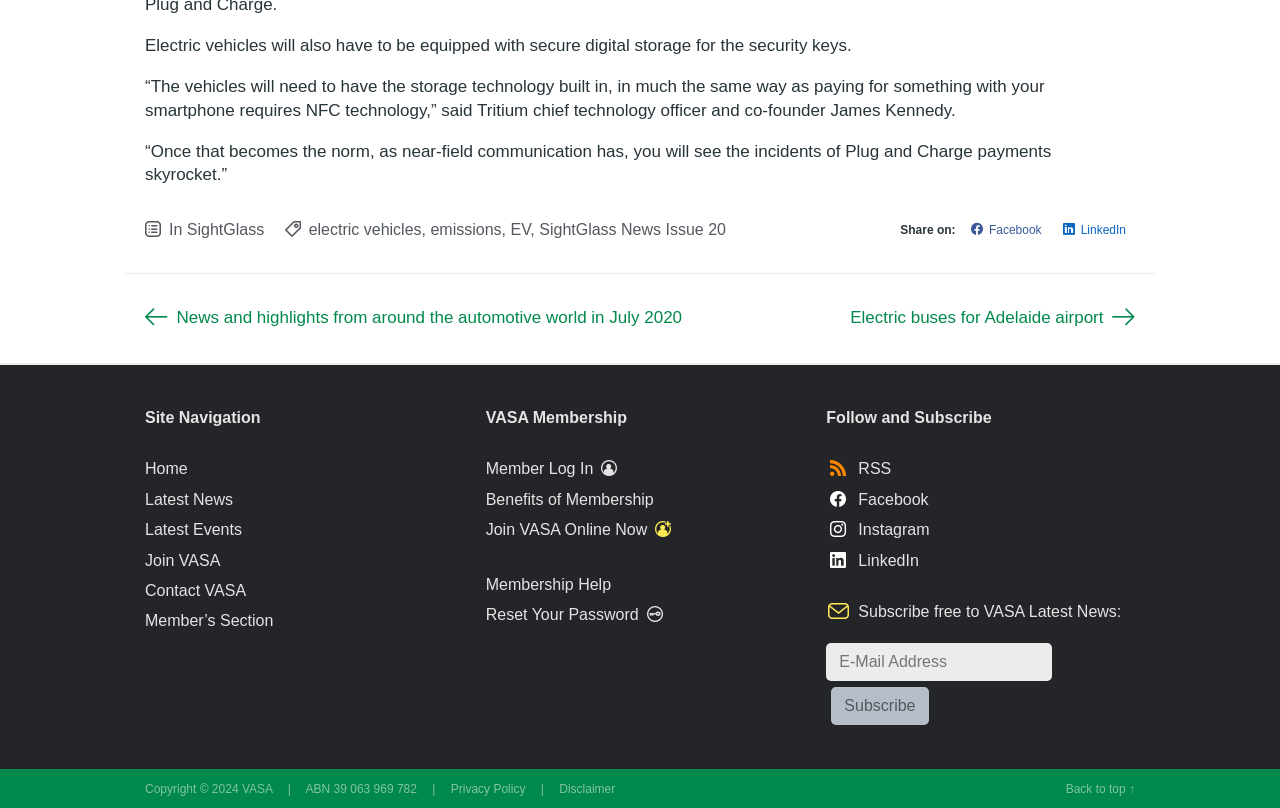Please locate the bounding box coordinates of the element that should be clicked to complete the given instruction: "Click on the 'Back to top' link".

[0.833, 0.967, 0.887, 0.985]